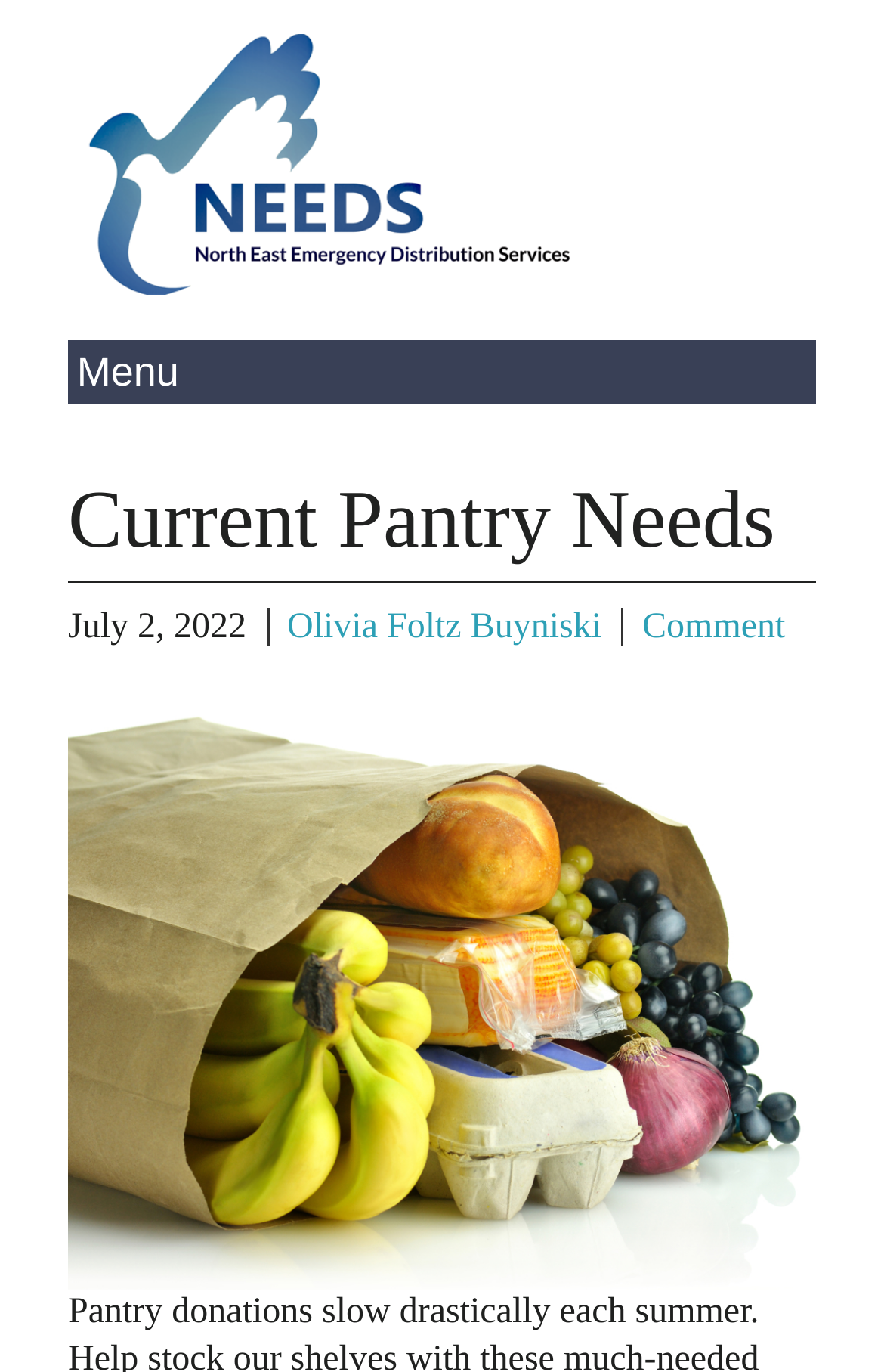What is the purpose of the combobox on the webpage?
Utilize the image to construct a detailed and well-explained answer.

The combobox is present on the webpage with a bounding box coordinate indicating its position. Although the options are not explicitly mentioned, the presence of a combobox suggests that it is used to select an option from a list.